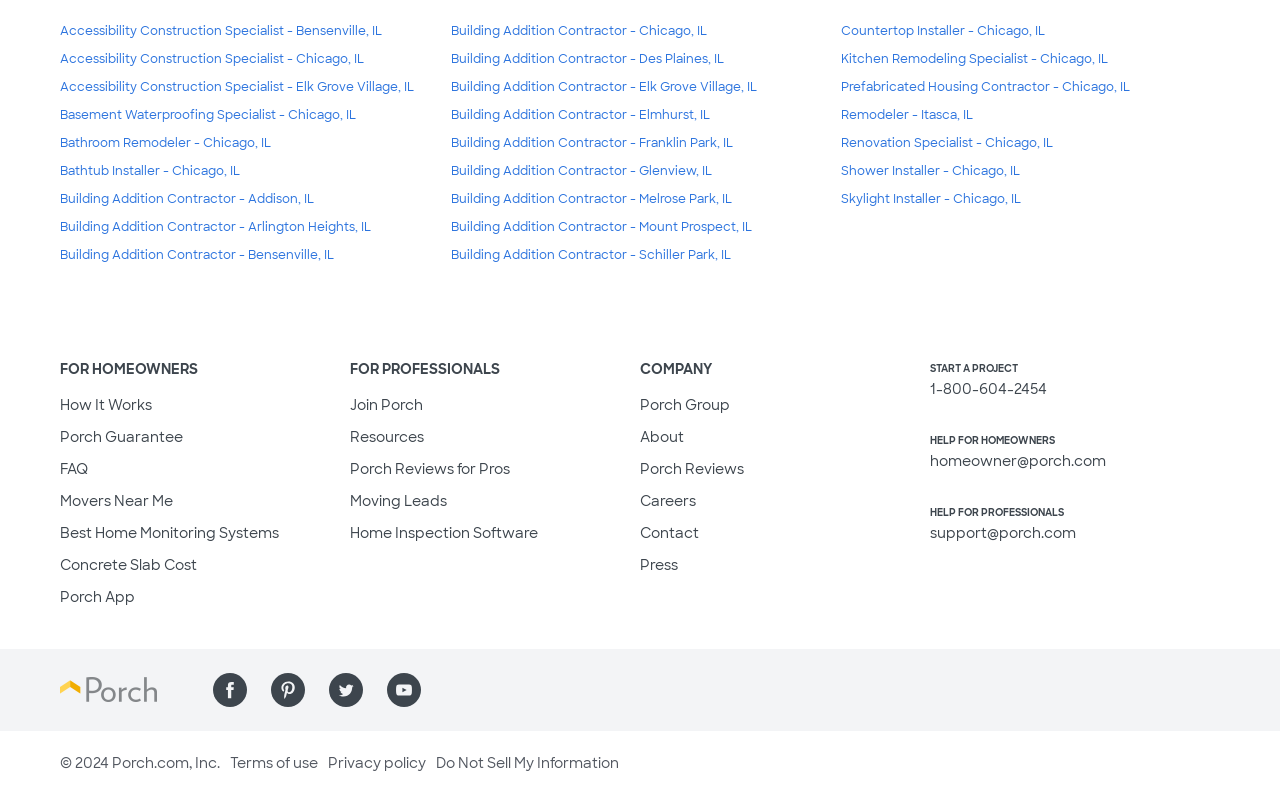Identify the bounding box coordinates of the region I need to click to complete this instruction: "Click on 'How It Works'".

[0.047, 0.493, 0.119, 0.515]